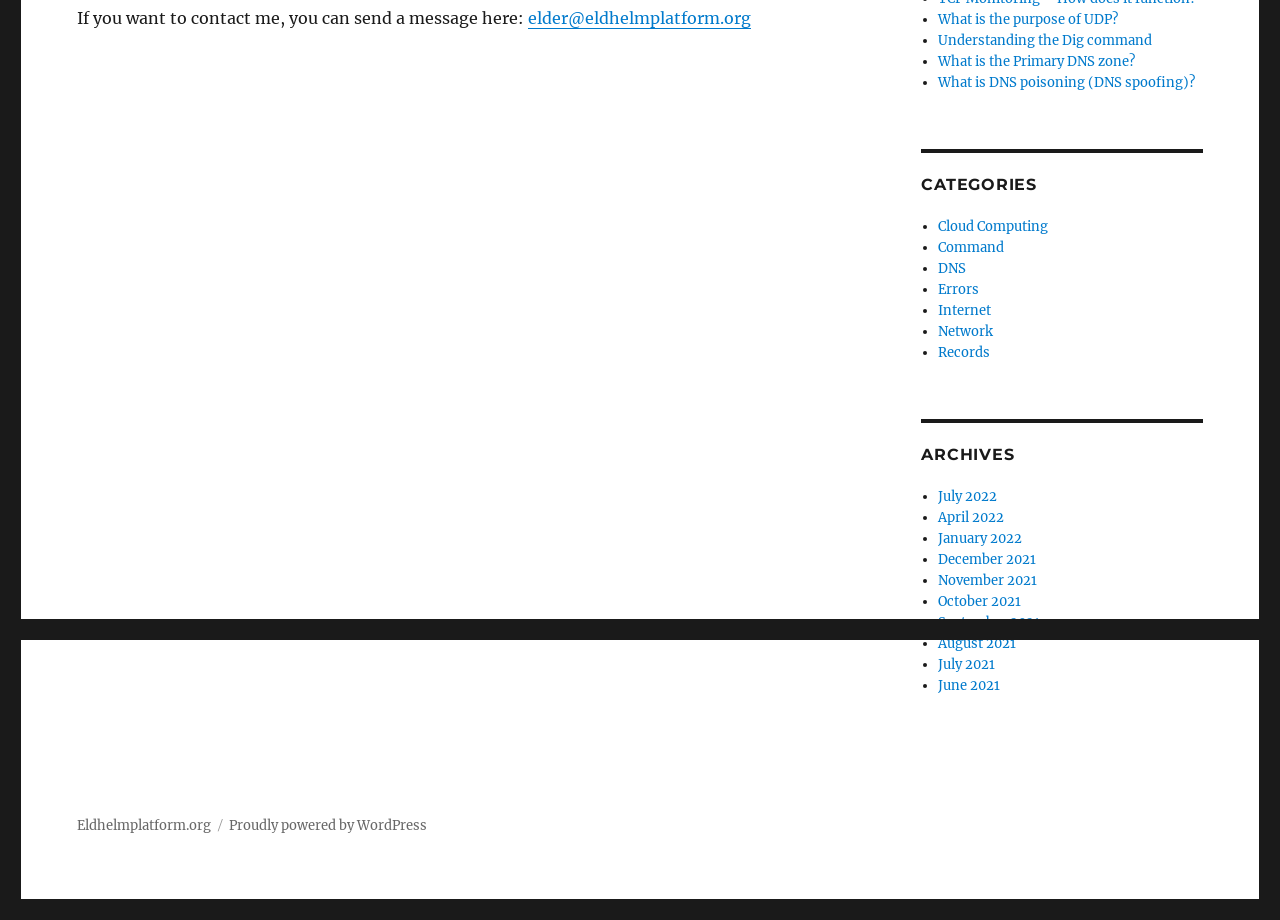From the element description Command, predict the bounding box coordinates of the UI element. The coordinates must be specified in the format (top-left x, top-left y, bottom-right x, bottom-right y) and should be within the 0 to 1 range.

[0.733, 0.26, 0.784, 0.278]